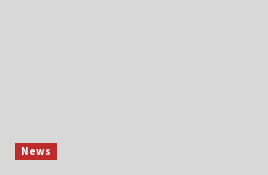Please give a concise answer to this question using a single word or phrase: 
What is the purpose of the 'News' link?

To guide viewers to further information